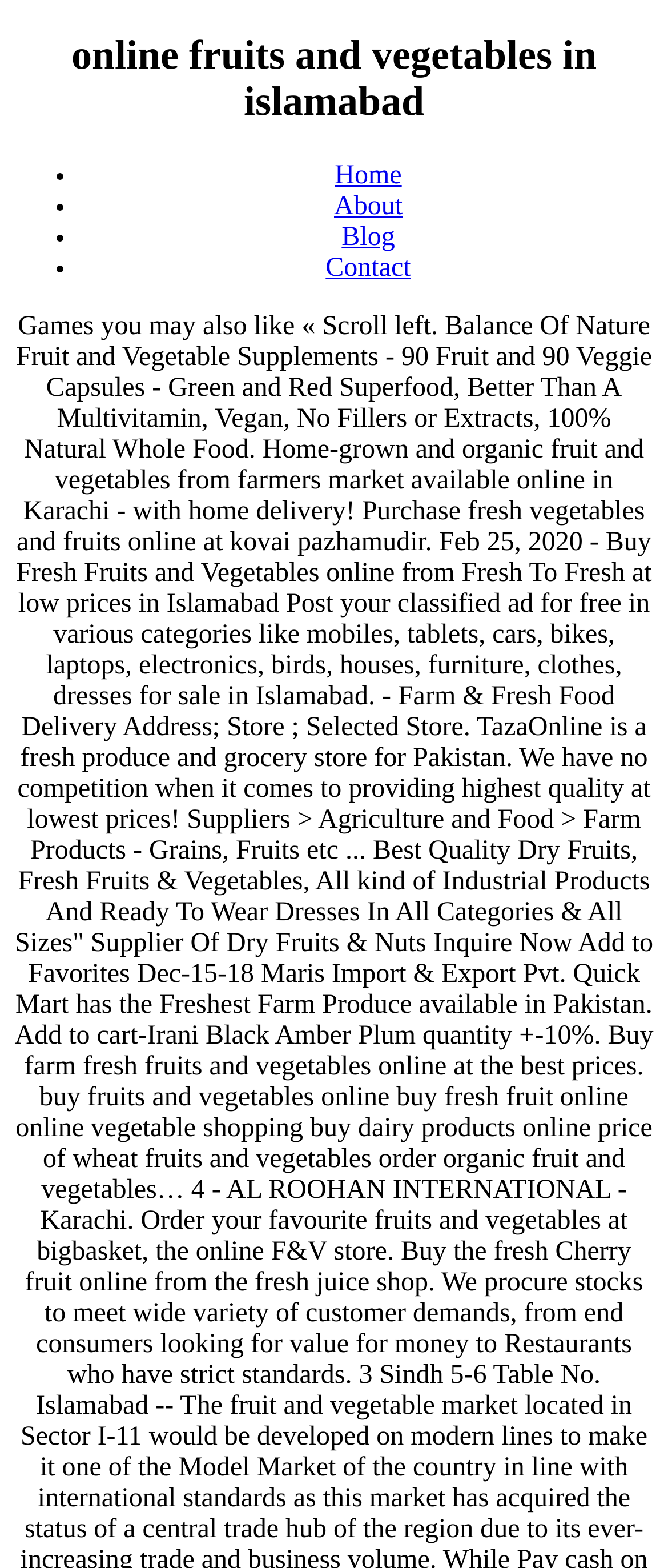Please answer the following question using a single word or phrase: 
What is the topmost menu item?

Home